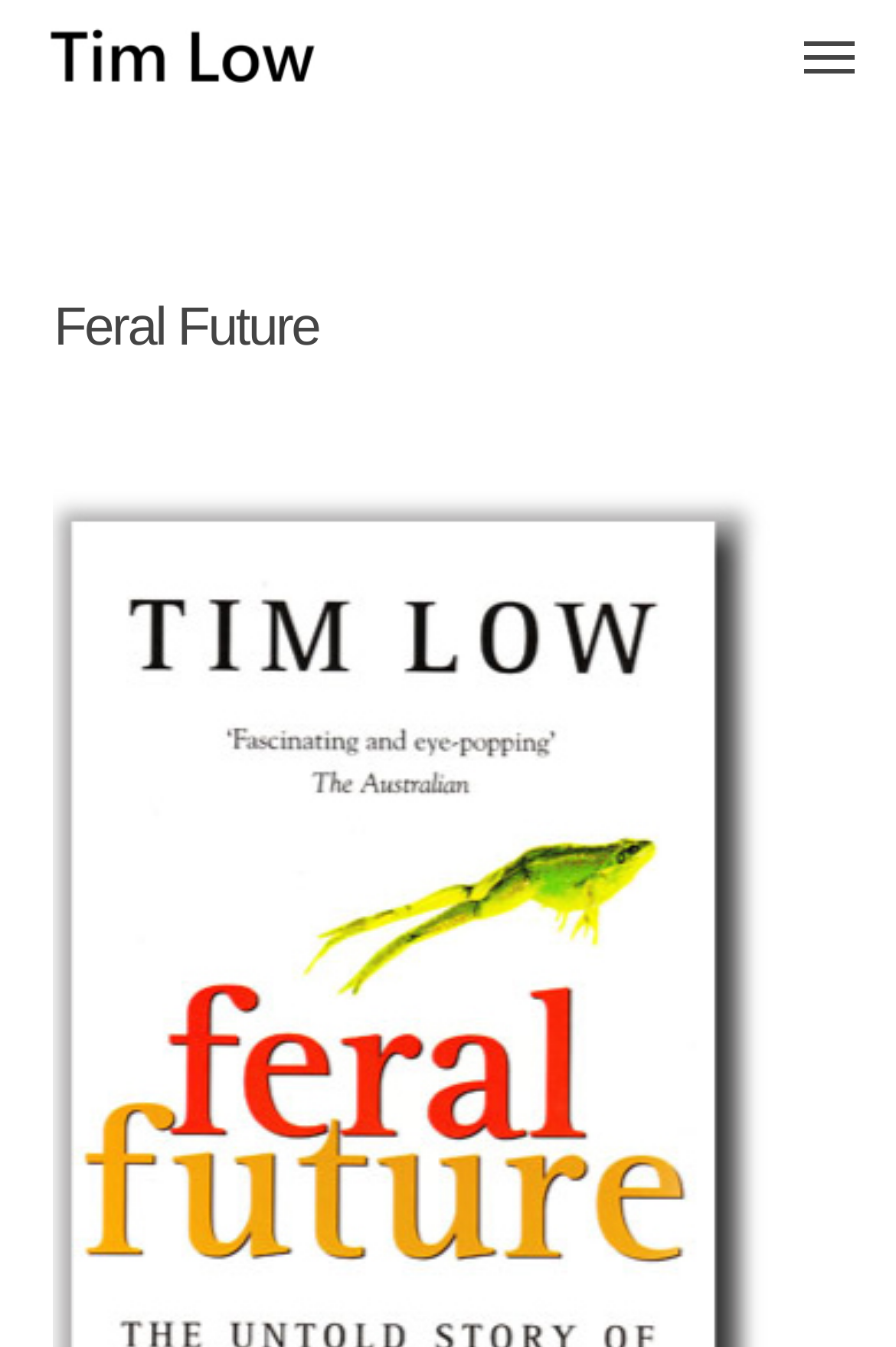Given the following UI element description: "alt="Tim Low"", find the bounding box coordinates in the webpage screenshot.

[0.046, 0.02, 0.35, 0.061]